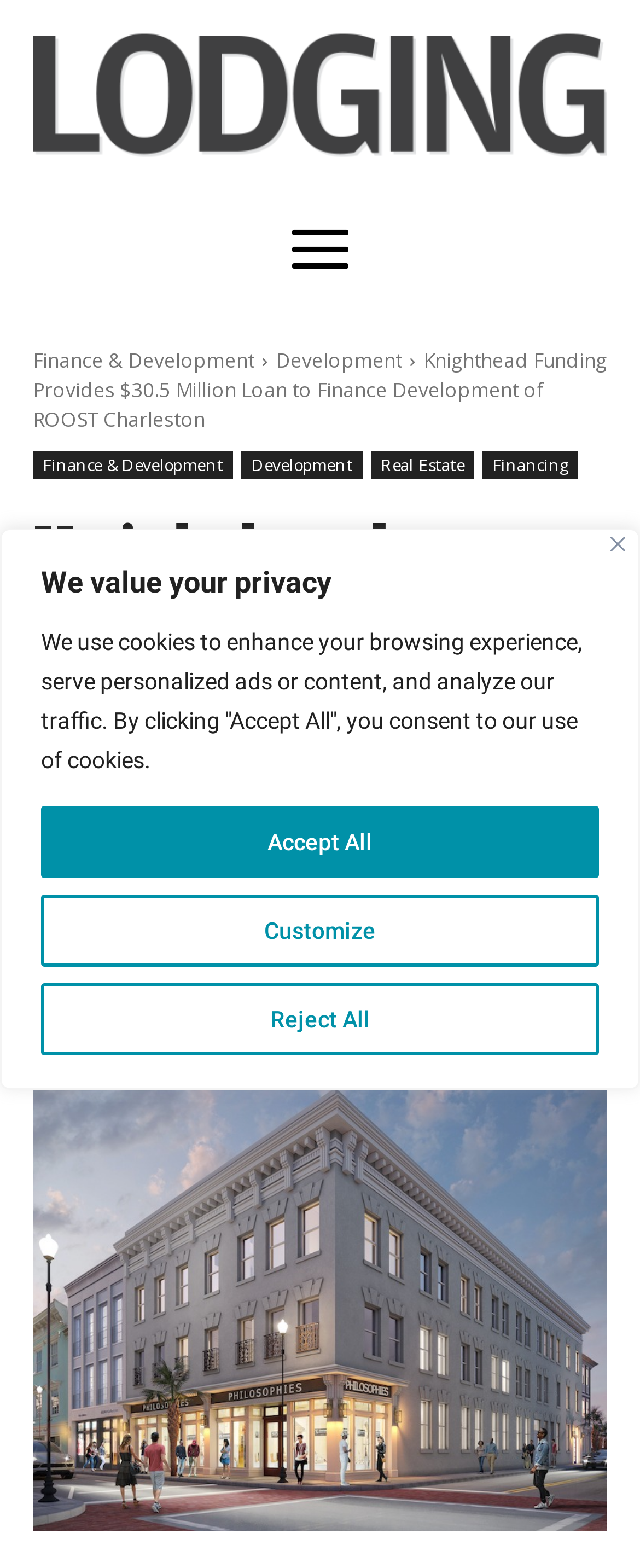Specify the bounding box coordinates of the region I need to click to perform the following instruction: "View the image of ROOST Charleston". The coordinates must be four float numbers in the range of 0 to 1, i.e., [left, top, right, bottom].

[0.051, 0.685, 0.949, 0.977]